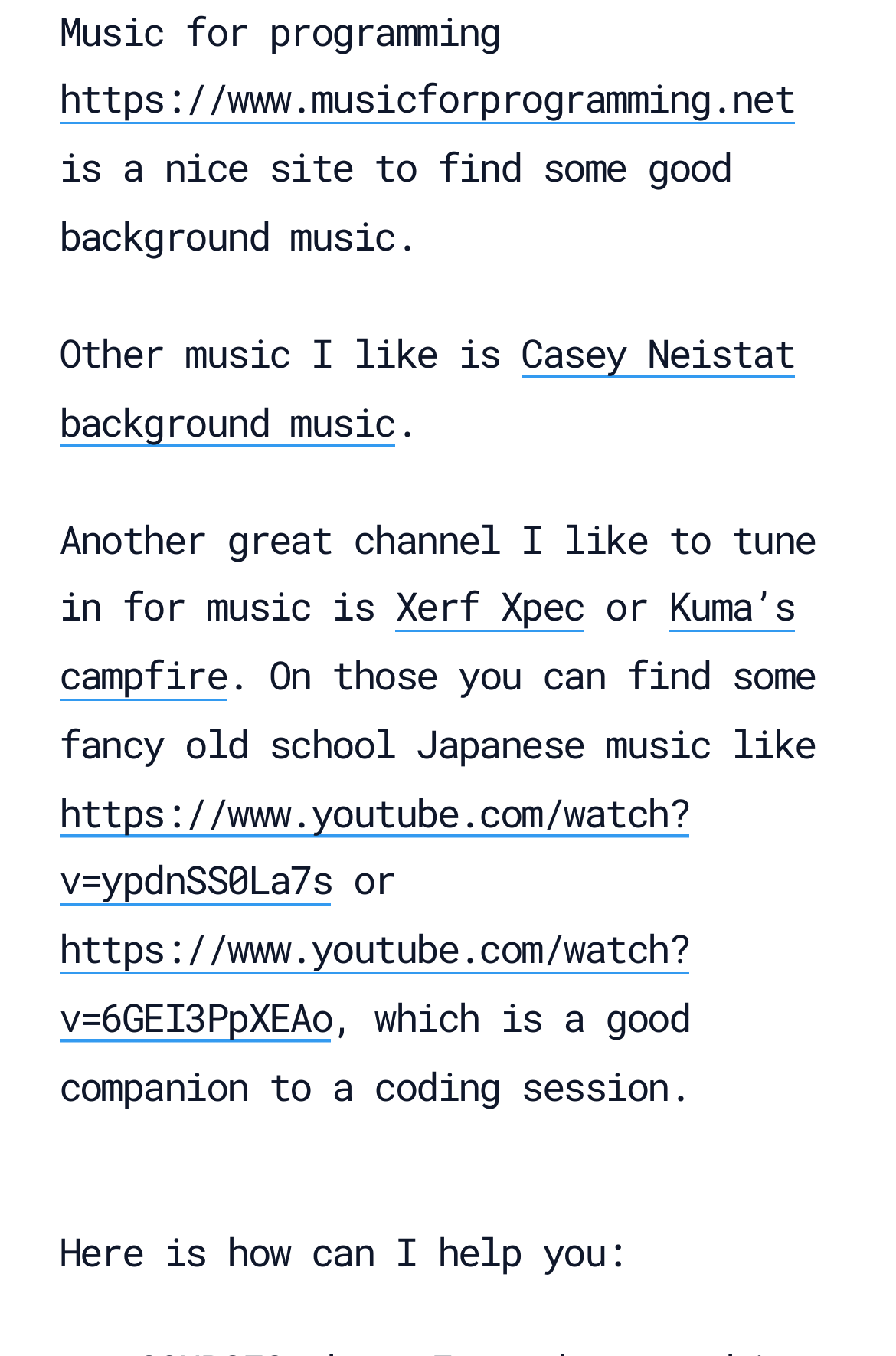Locate the bounding box of the UI element described in the following text: "Kuma’s campfire".

[0.065, 0.428, 0.887, 0.517]